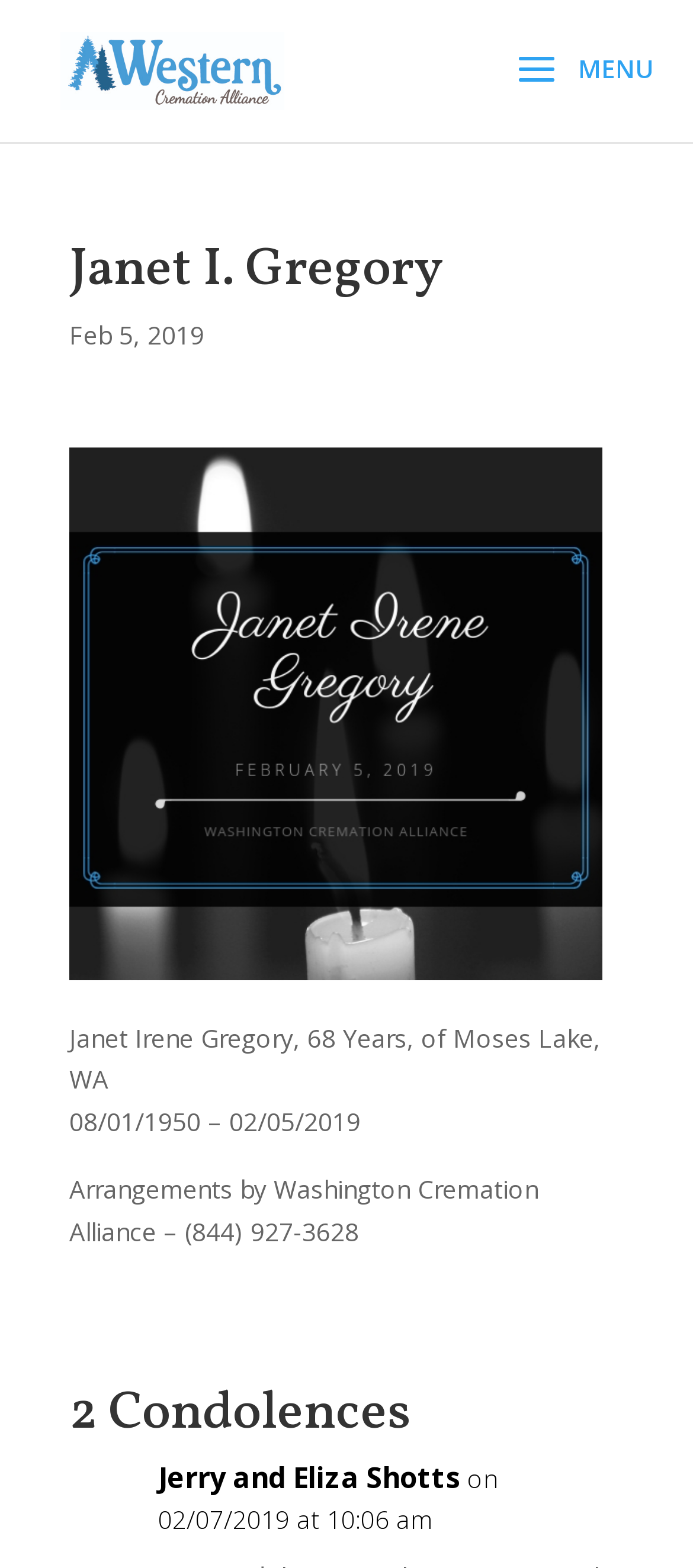What is the date of Janet's passing?
Please give a detailed and elaborate answer to the question.

I found the answer by looking at the StaticText element 'Feb 5, 2019' which provides information about the date of Janet's passing.